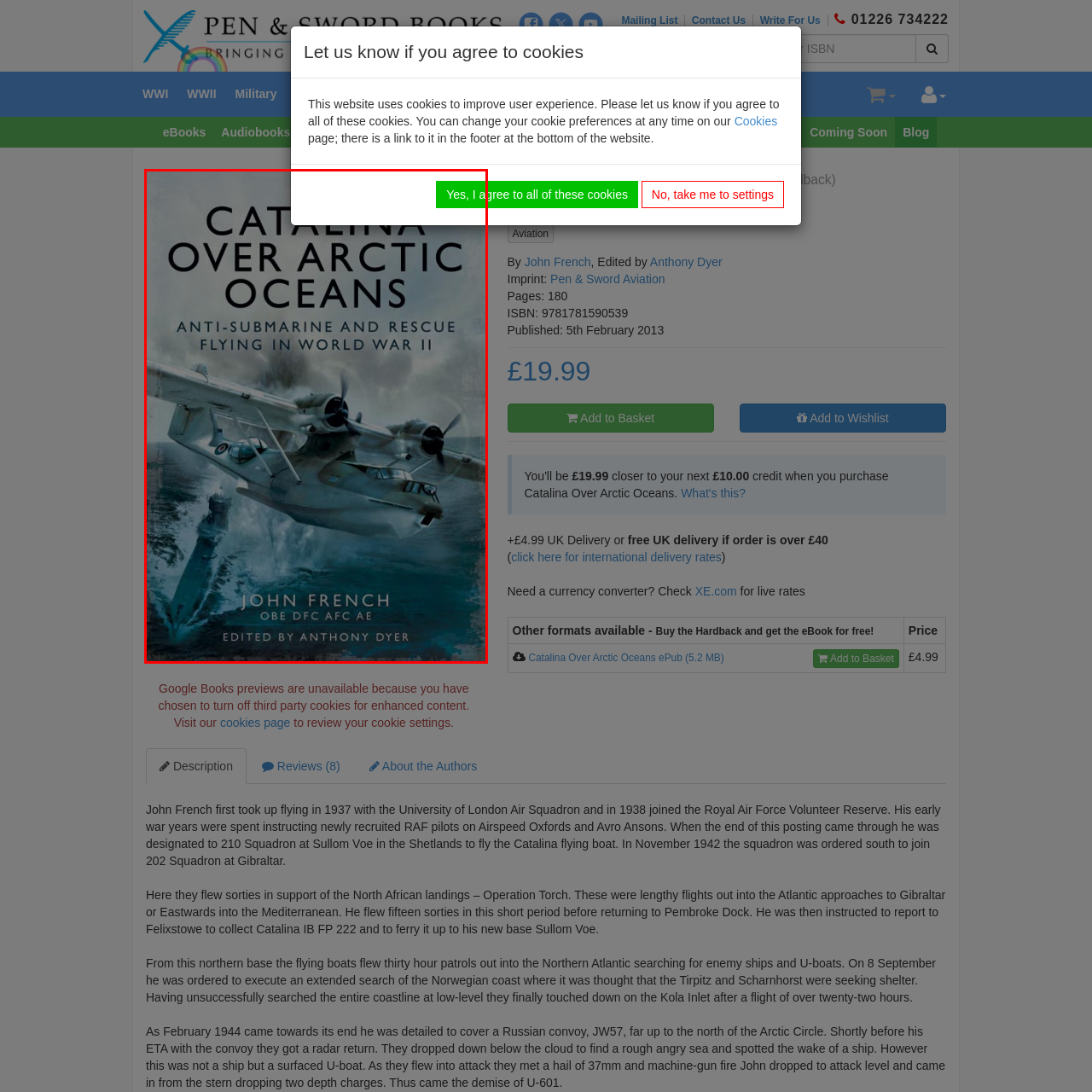What is the name of the author?
Inspect the image within the red bounding box and respond with a detailed answer, leveraging all visible details.

The author's name is displayed on the cover, along with his notable honors such as OBE, DFC, AFC, and AE, which is 'John French'.